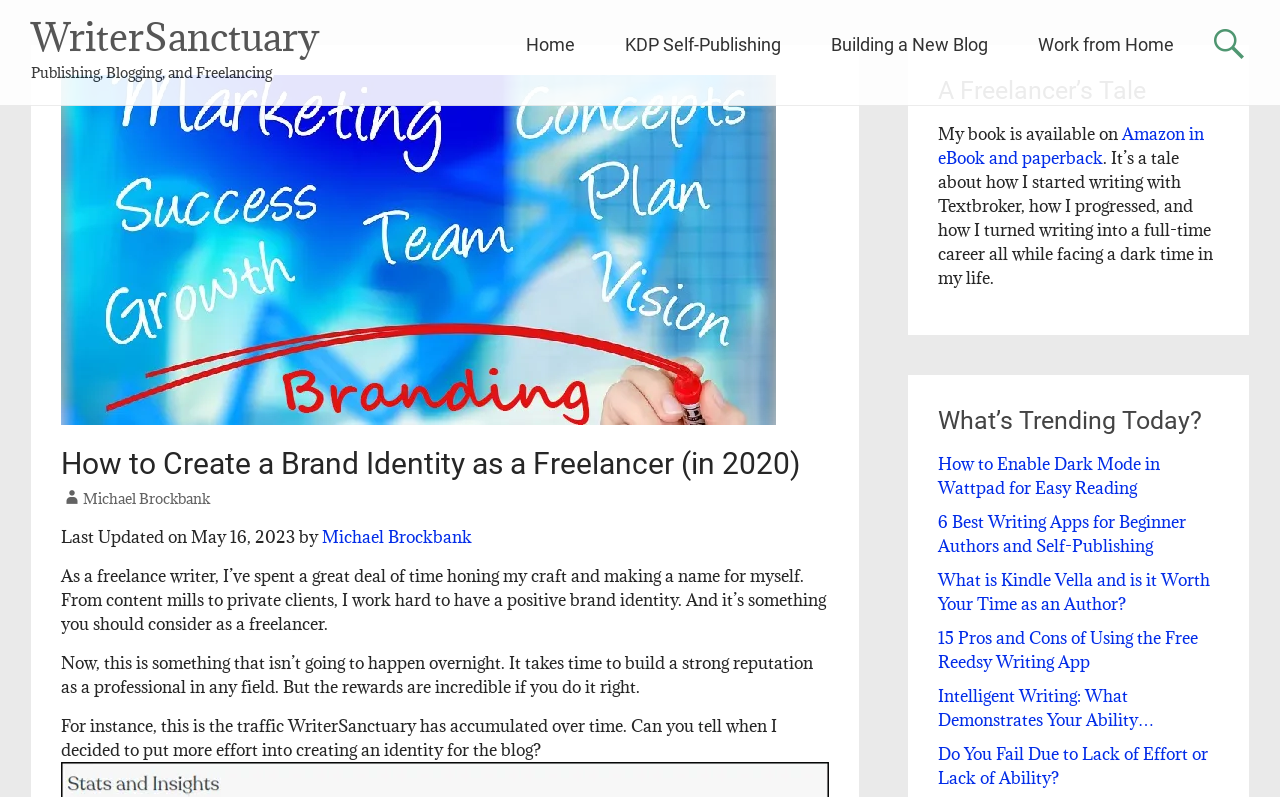Kindly determine the bounding box coordinates for the area that needs to be clicked to execute this instruction: "Visit the 'Home' page".

[0.391, 0.023, 0.469, 0.09]